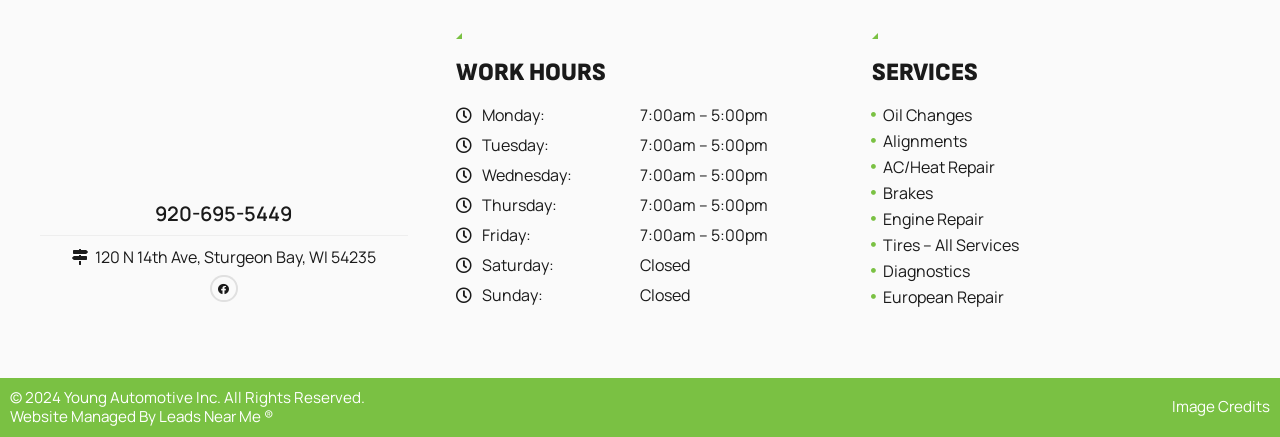Find the bounding box coordinates corresponding to the UI element with the description: "920-695-5449". The coordinates should be formatted as [left, top, right, bottom], with values as floats between 0 and 1.

[0.121, 0.457, 0.229, 0.519]